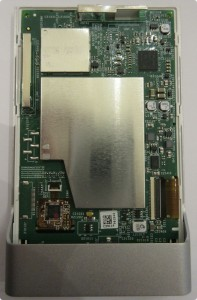Explain the image in detail, mentioning the main subjects and background elements.

The image presents an interior view of a Sonos CR200 device, showcasing its internal circuit board. The prominent features include various electronic components, connectors, and a reflective metallic shield that likely serves for protection or interference shielding. The highlighted aspect of this internal layout is the two membrane cables, one connecting to the screen and the other for the touch interface, which are critical for the device's functionality. This close-up reveals the intricate design and engineering that enable the device's operations, illustrating the complexity involved in such consumer electronics. The image is part of a post discussing the disassembly process, emphasizing how the device can be opened and repaired, with particular attention to the connections essential for the touch screen functionality.